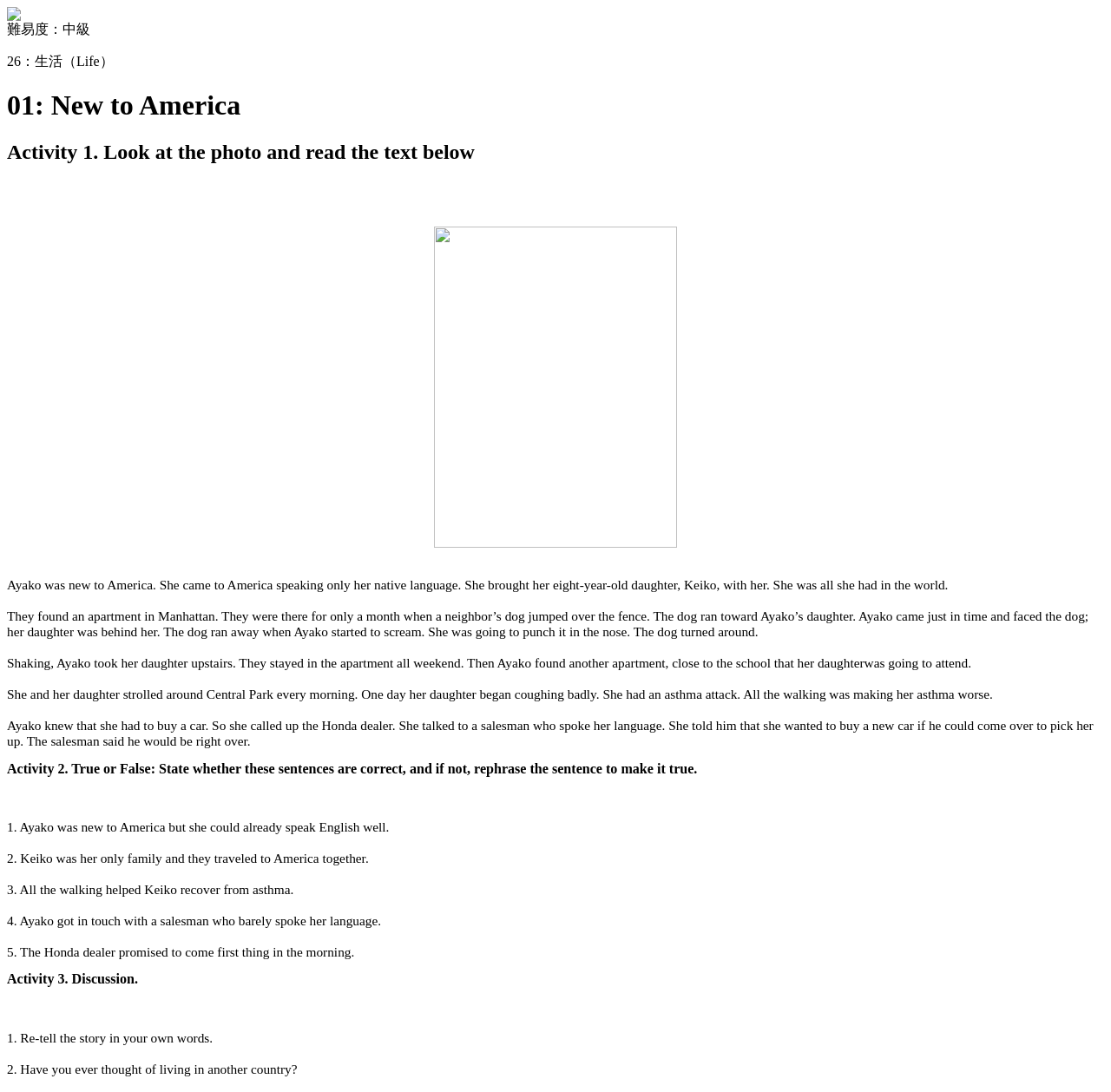Use a single word or phrase to answer this question: 
What was wrong with Keiko?

Asthma